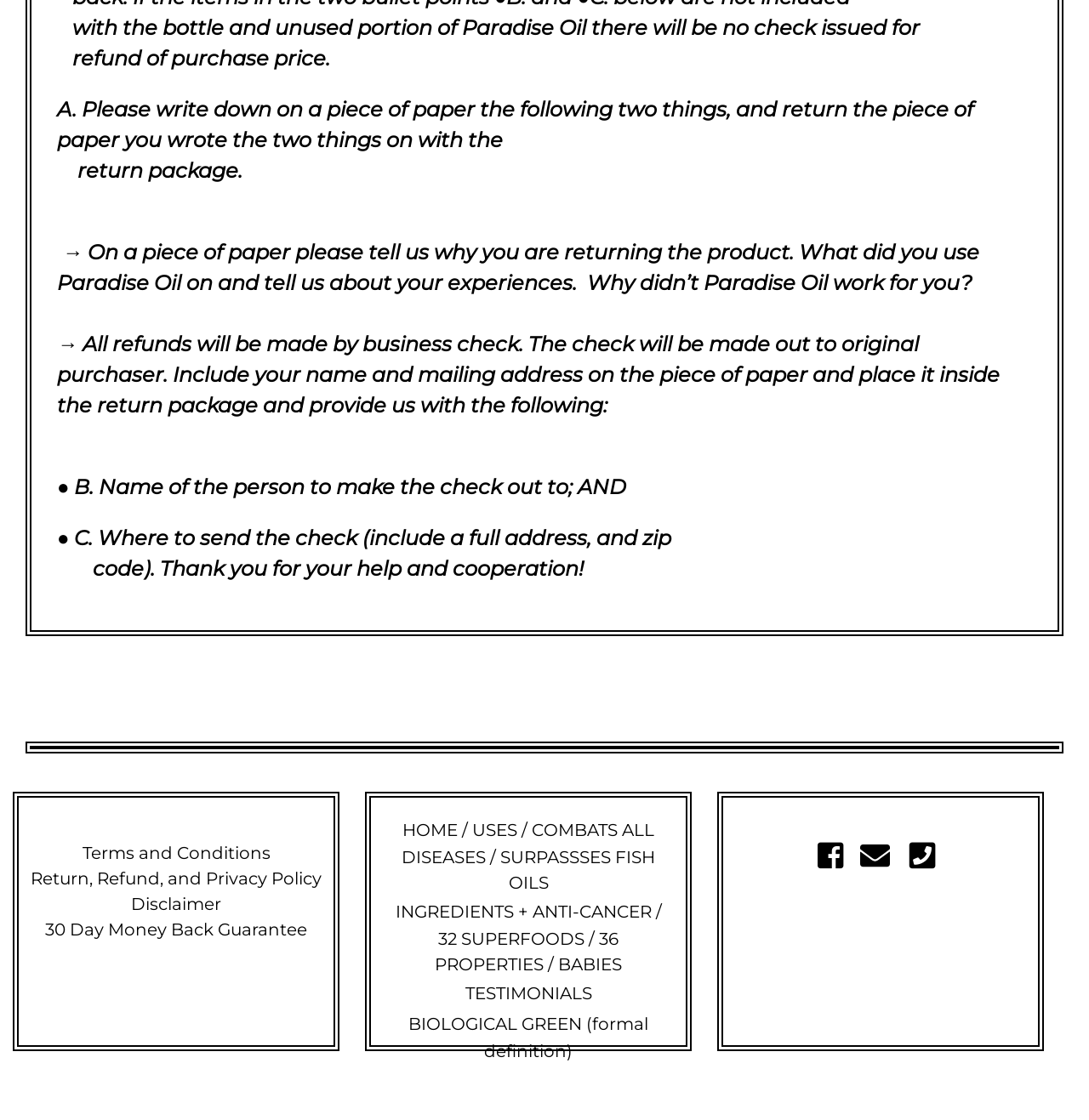What is required for a refund?
Based on the image content, provide your answer in one word or a short phrase.

Return package and information